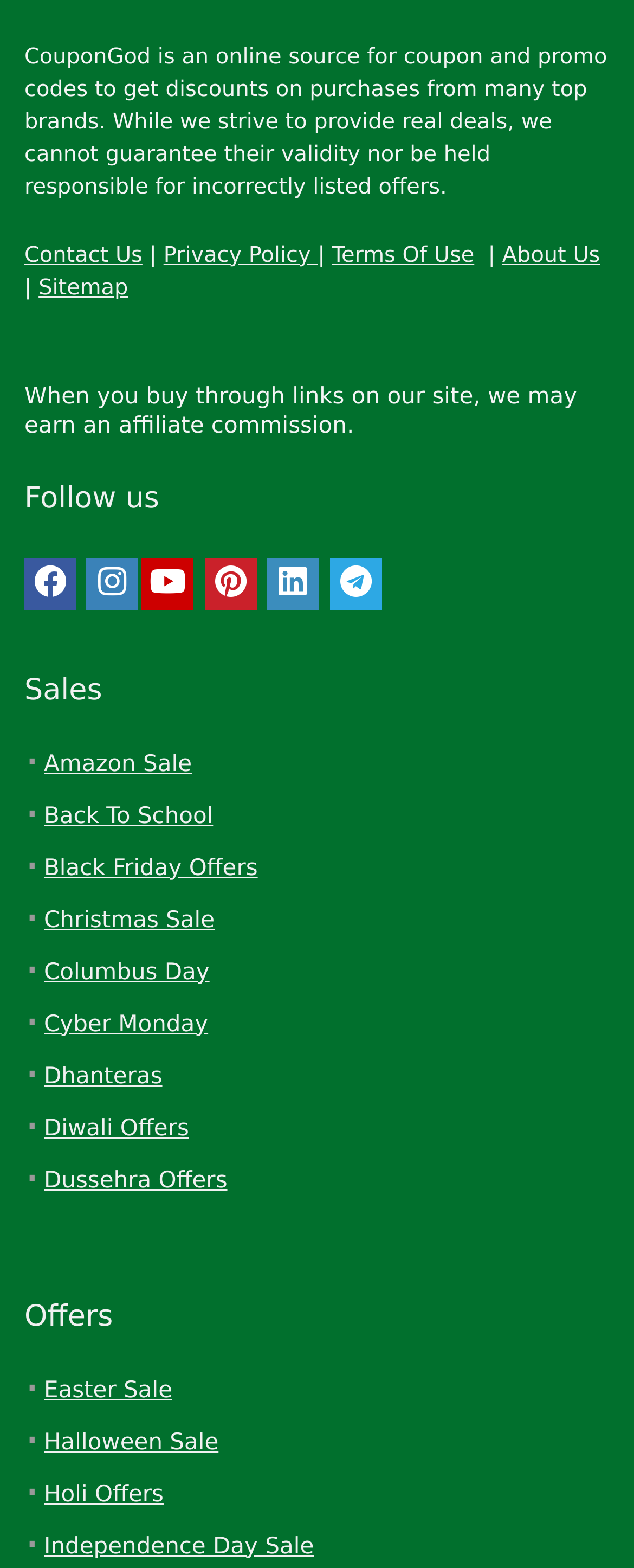Please determine the bounding box coordinates for the element with the description: "Columbus Day".

[0.069, 0.612, 0.33, 0.628]